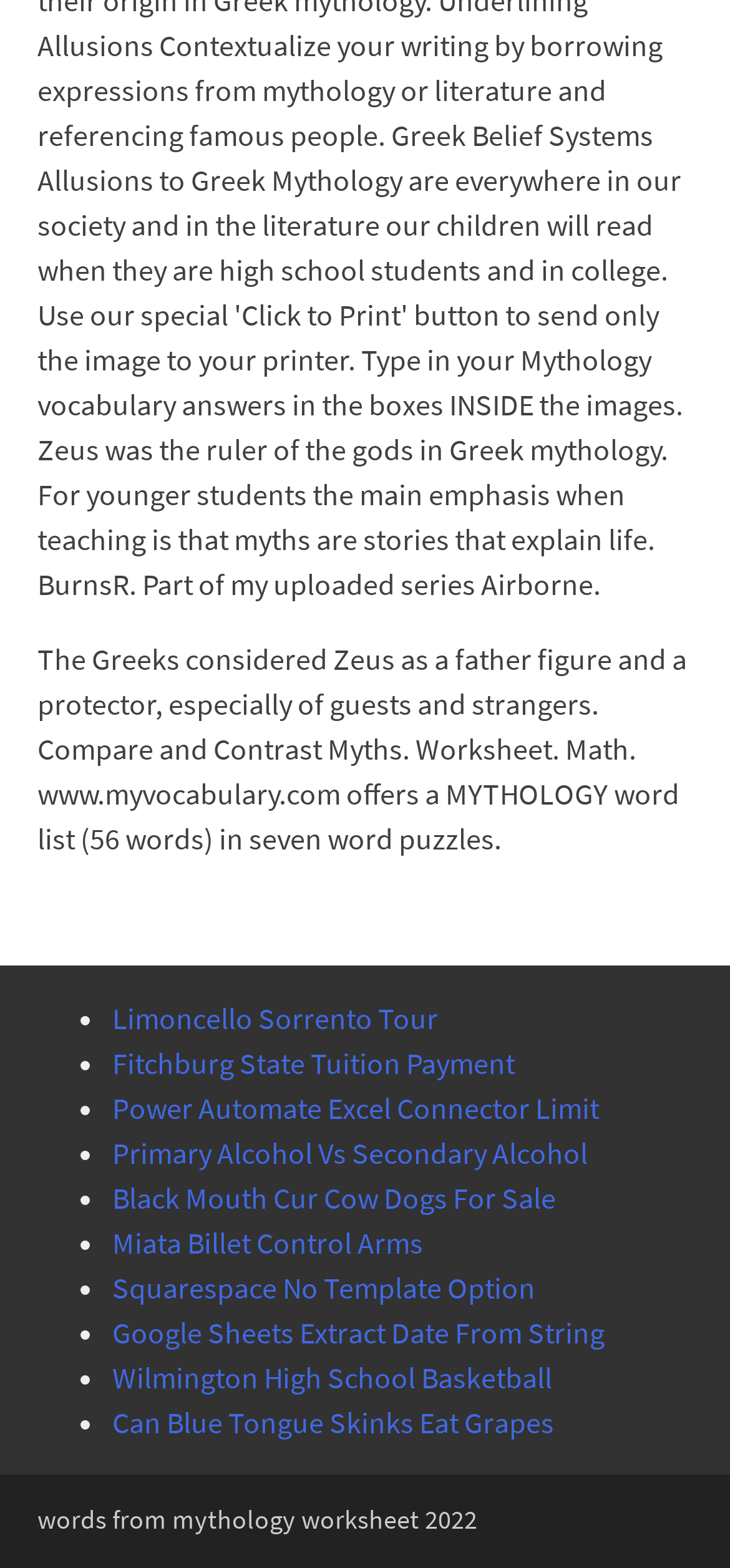Please locate the bounding box coordinates of the element that needs to be clicked to achieve the following instruction: "Click on Fitchburg State Tuition Payment". The coordinates should be four float numbers between 0 and 1, i.e., [left, top, right, bottom].

[0.154, 0.666, 0.705, 0.69]